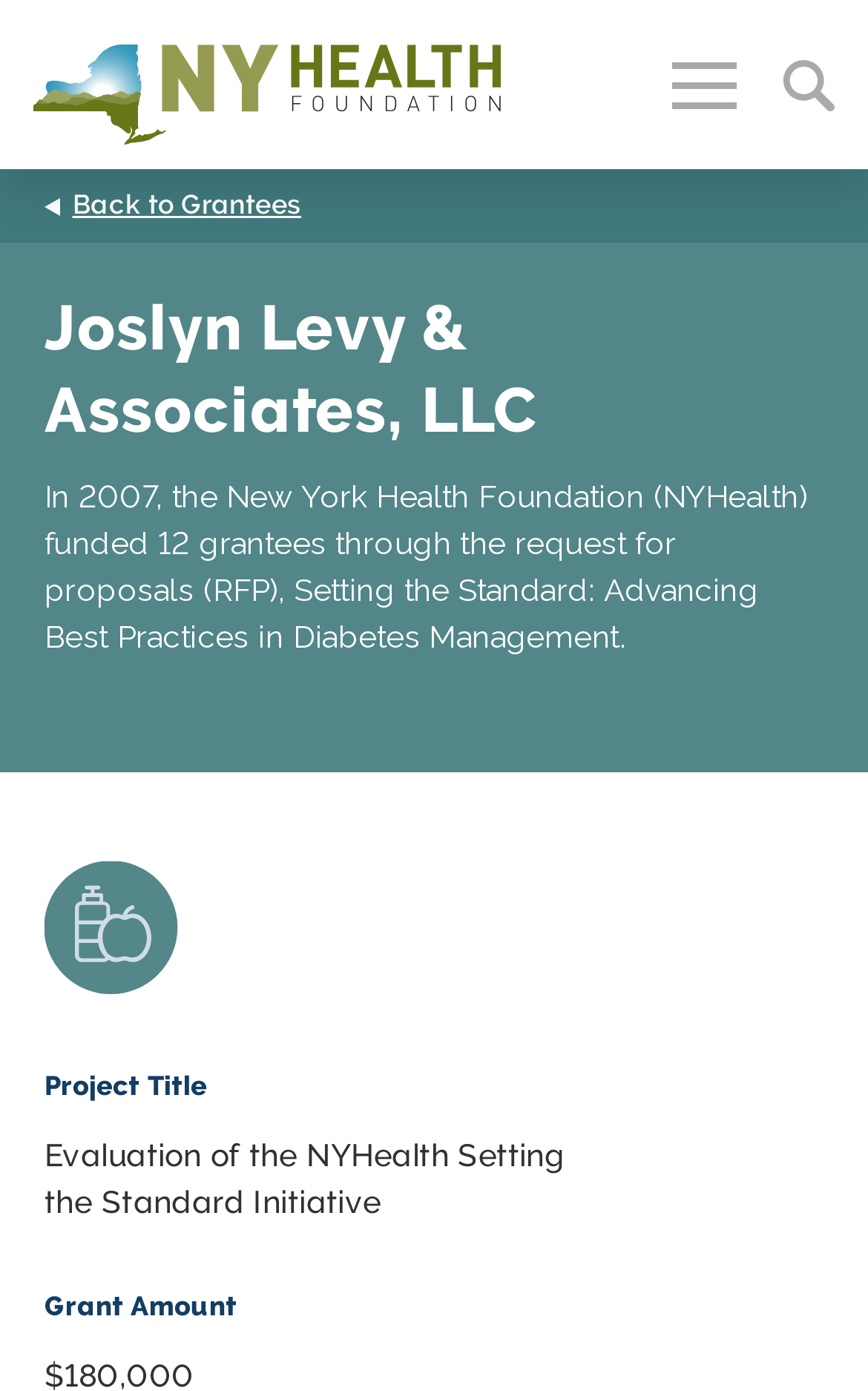Identify the bounding box coordinates for the UI element that matches this description: "Search".

None